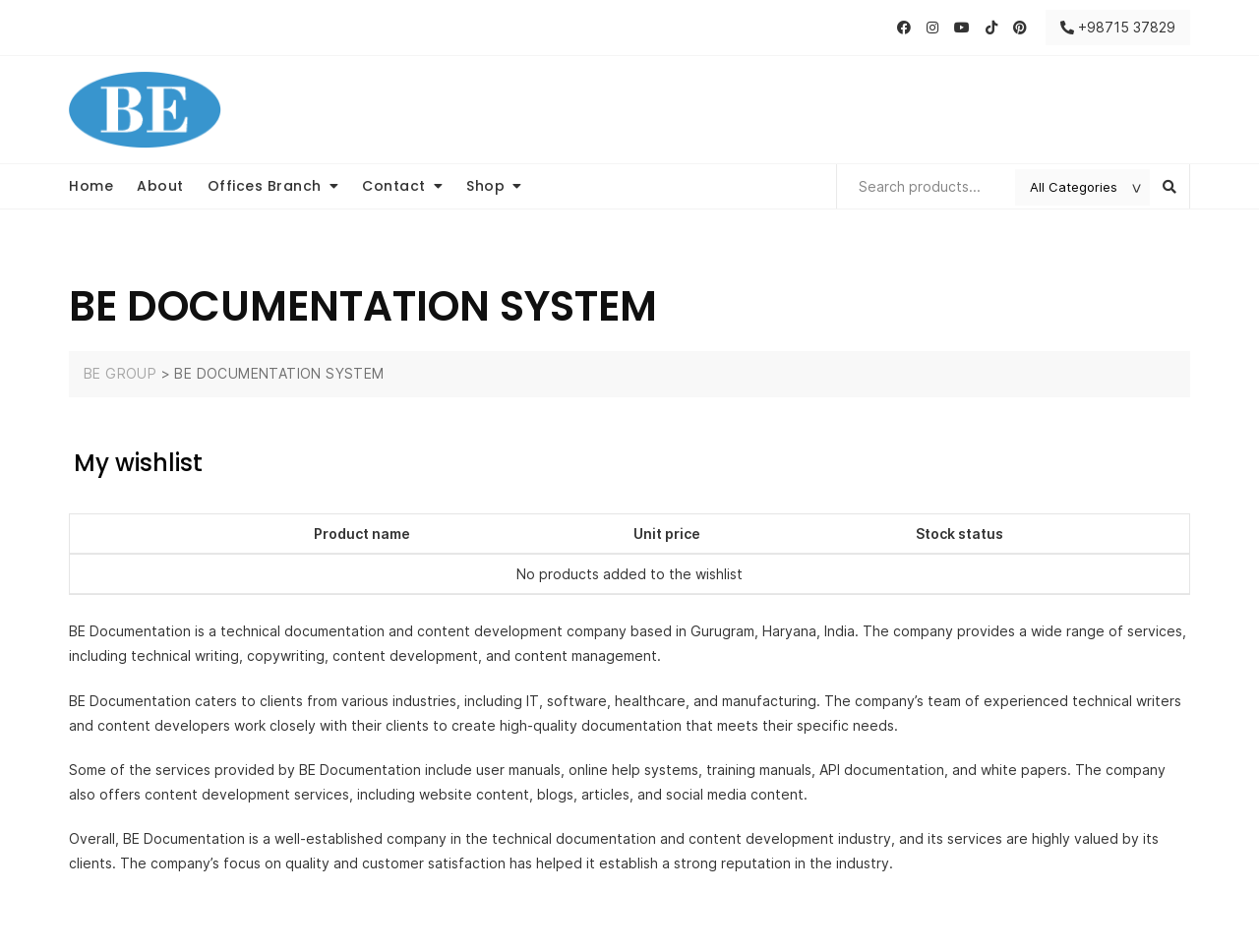Can you locate the main headline on this webpage and provide its text content?

BE DOCUMENTATION SYSTEM